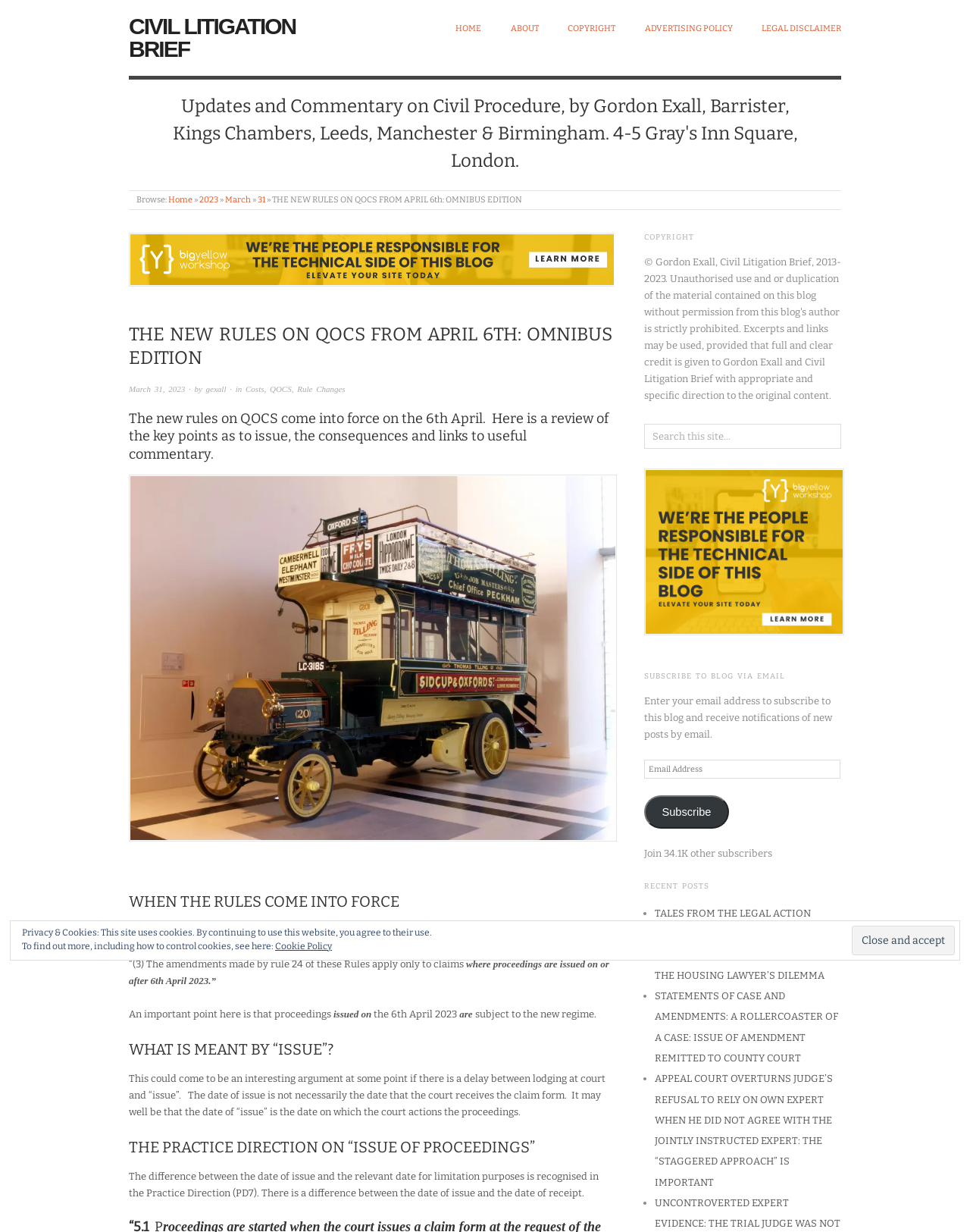Locate the bounding box coordinates of the element I should click to achieve the following instruction: "Follow us on Facebook".

None